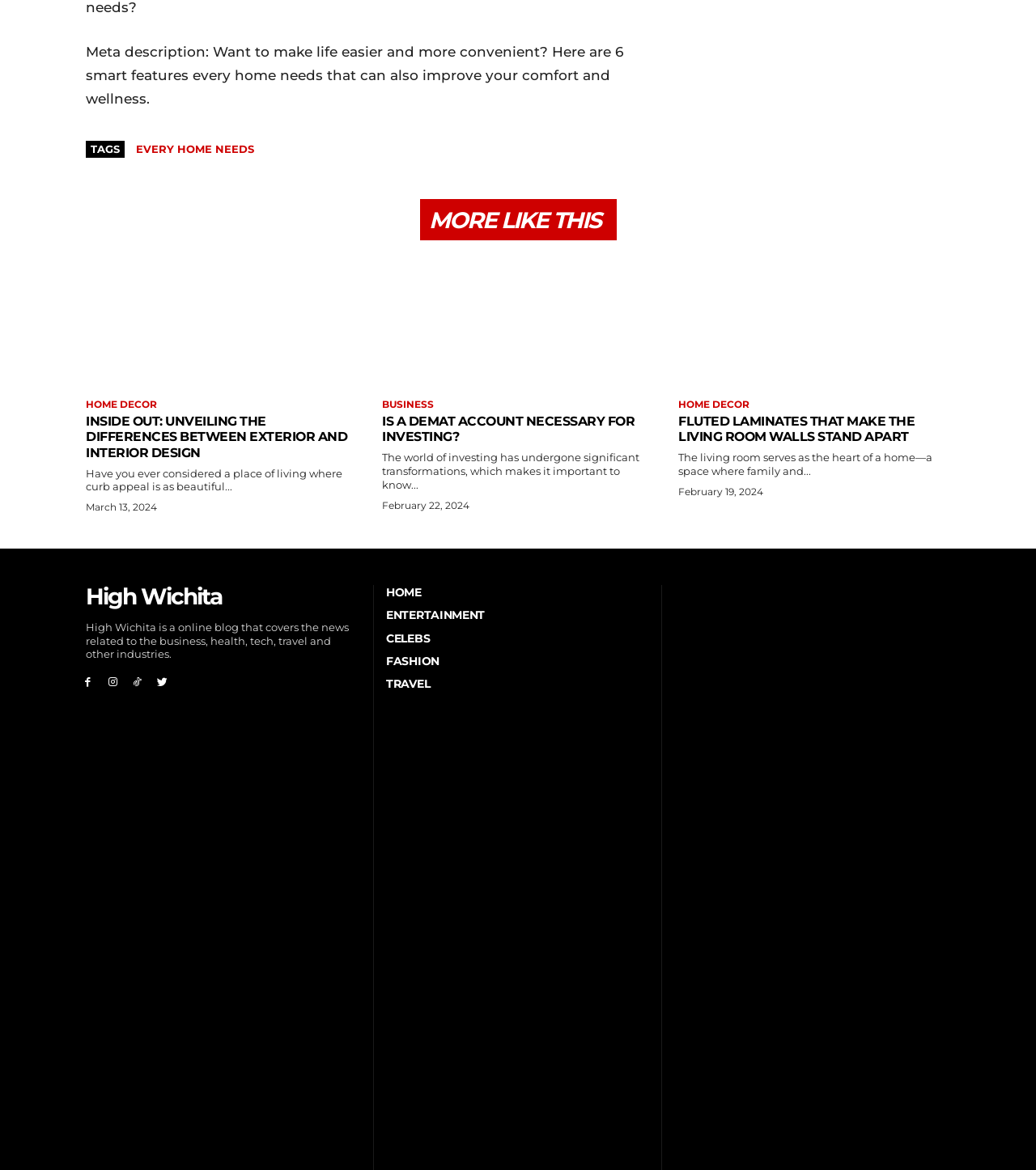What is the main topic of the webpage?
Analyze the image and provide a thorough answer to the question.

The main topic of the webpage is smart home features, which can be inferred from the static text 'Want to make life easier and more convenient? Here are 6 smart features every home needs that can also improve your comfort and wellness.' at the top of the page.